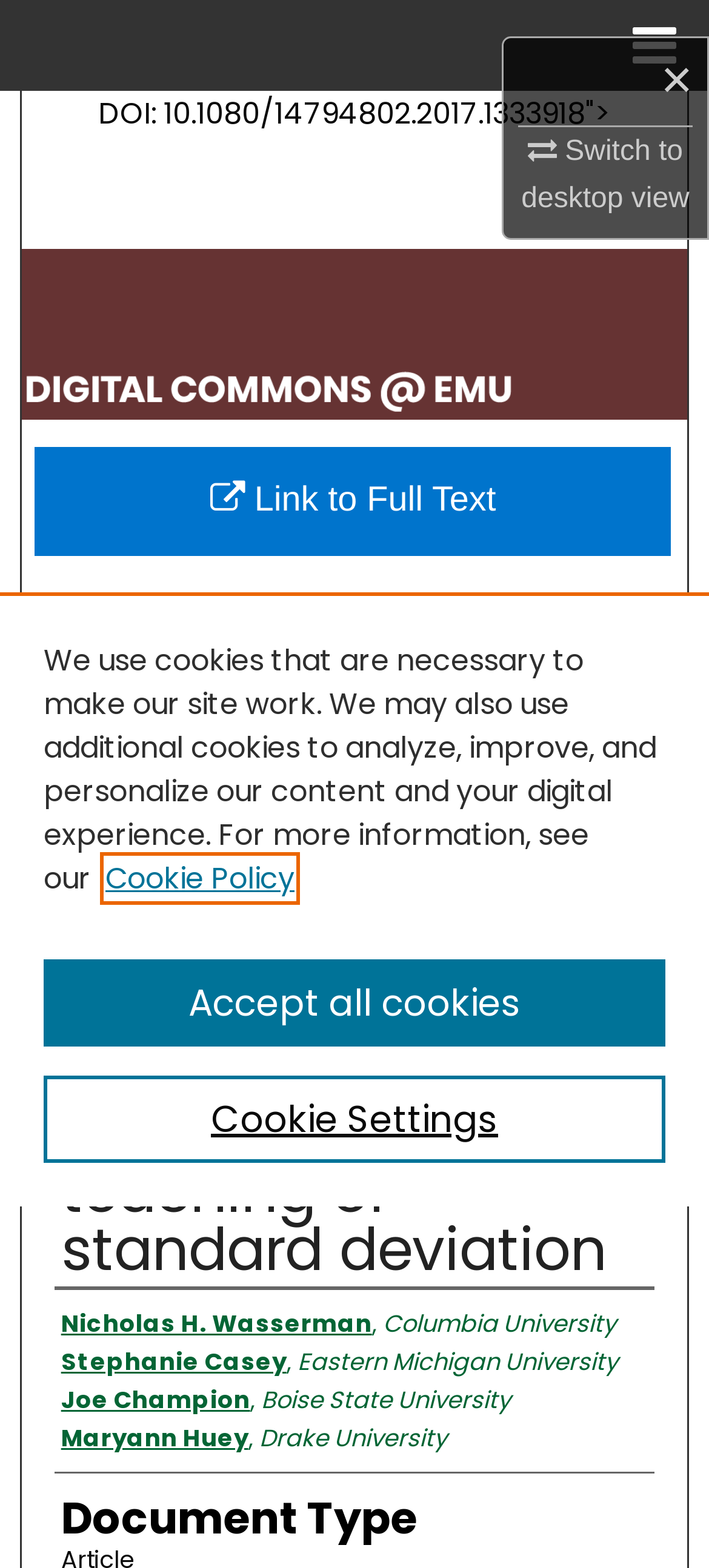Using the webpage screenshot and the element description Joe Champion, Boise State University, determine the bounding box coordinates. Specify the coordinates in the format (top-left x, top-left y, bottom-right x, bottom-right y) with values ranging from 0 to 1.

[0.086, 0.88, 0.719, 0.905]